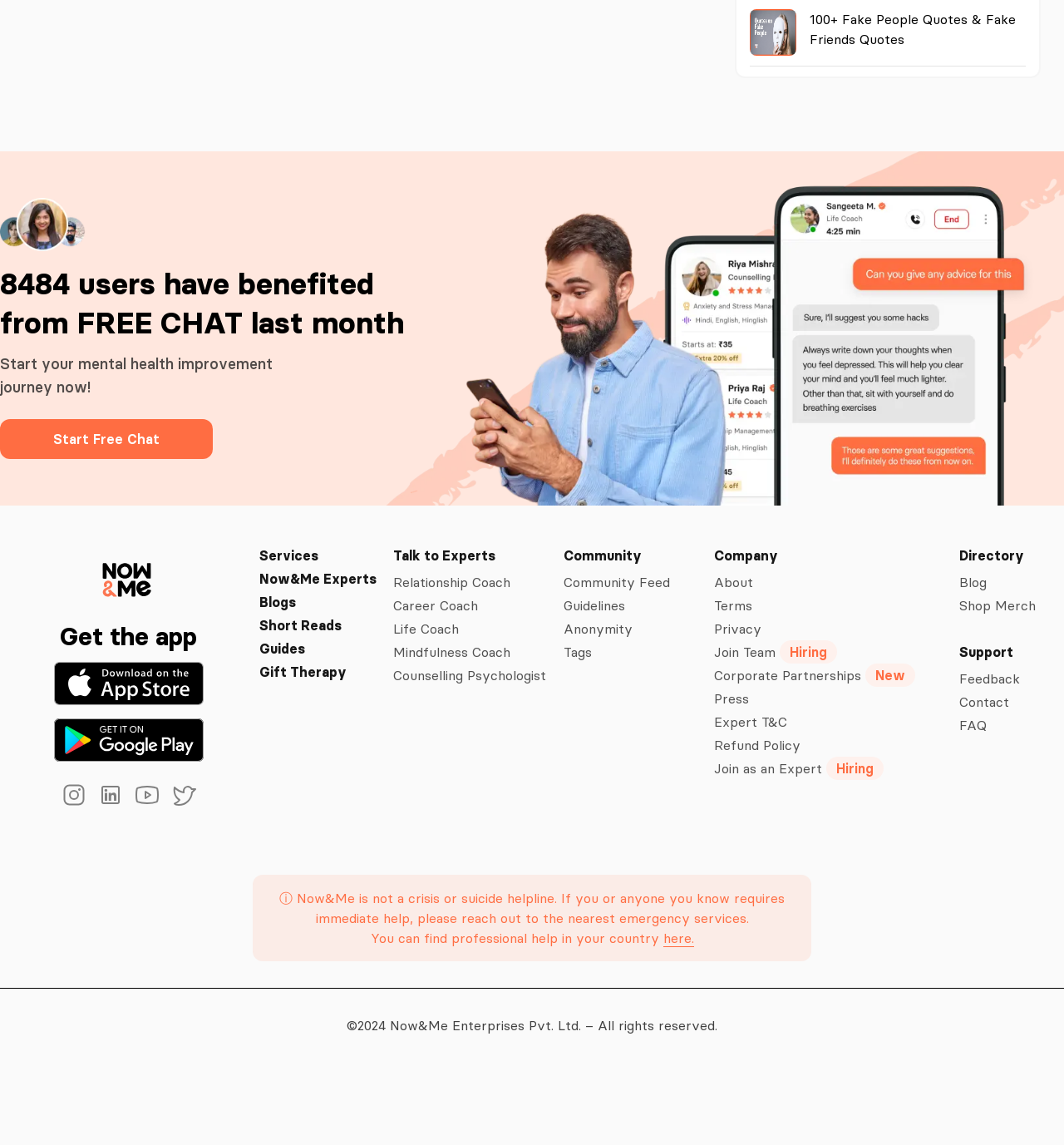Determine the bounding box coordinates for the area that needs to be clicked to fulfill this task: "Get it on Google Play". The coordinates must be given as four float numbers between 0 and 1, i.e., [left, top, right, bottom].

[0.051, 0.628, 0.191, 0.665]